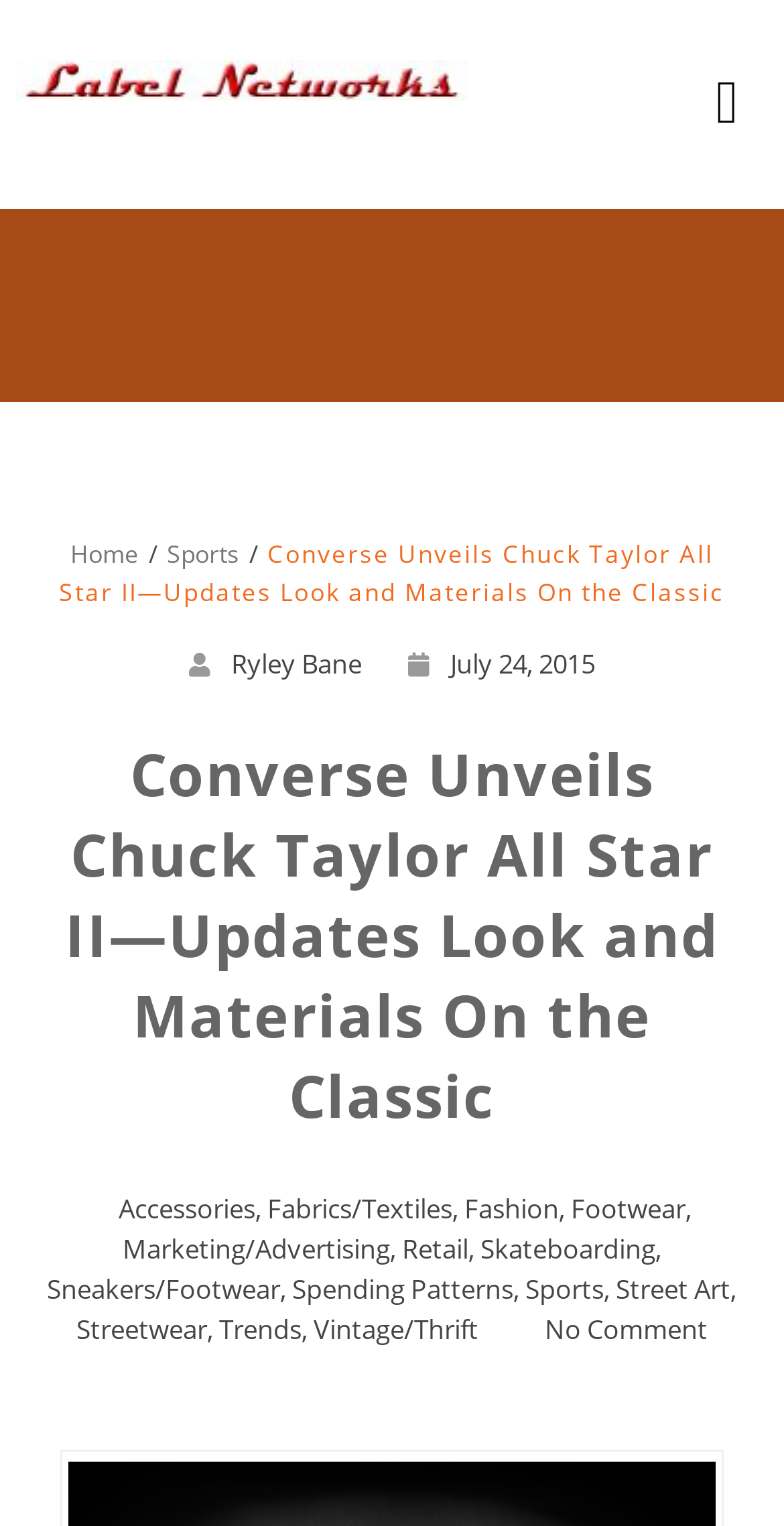Please locate the bounding box coordinates of the element that should be clicked to complete the given instruction: "View Street Art related content".

[0.786, 0.833, 0.932, 0.856]